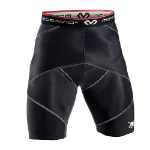What is the accent color of the waistband?
Please answer the question as detailed as possible.

According to the caption, the waistband has a 'red-accented' design, implying that red is the accent color used on the waistband.